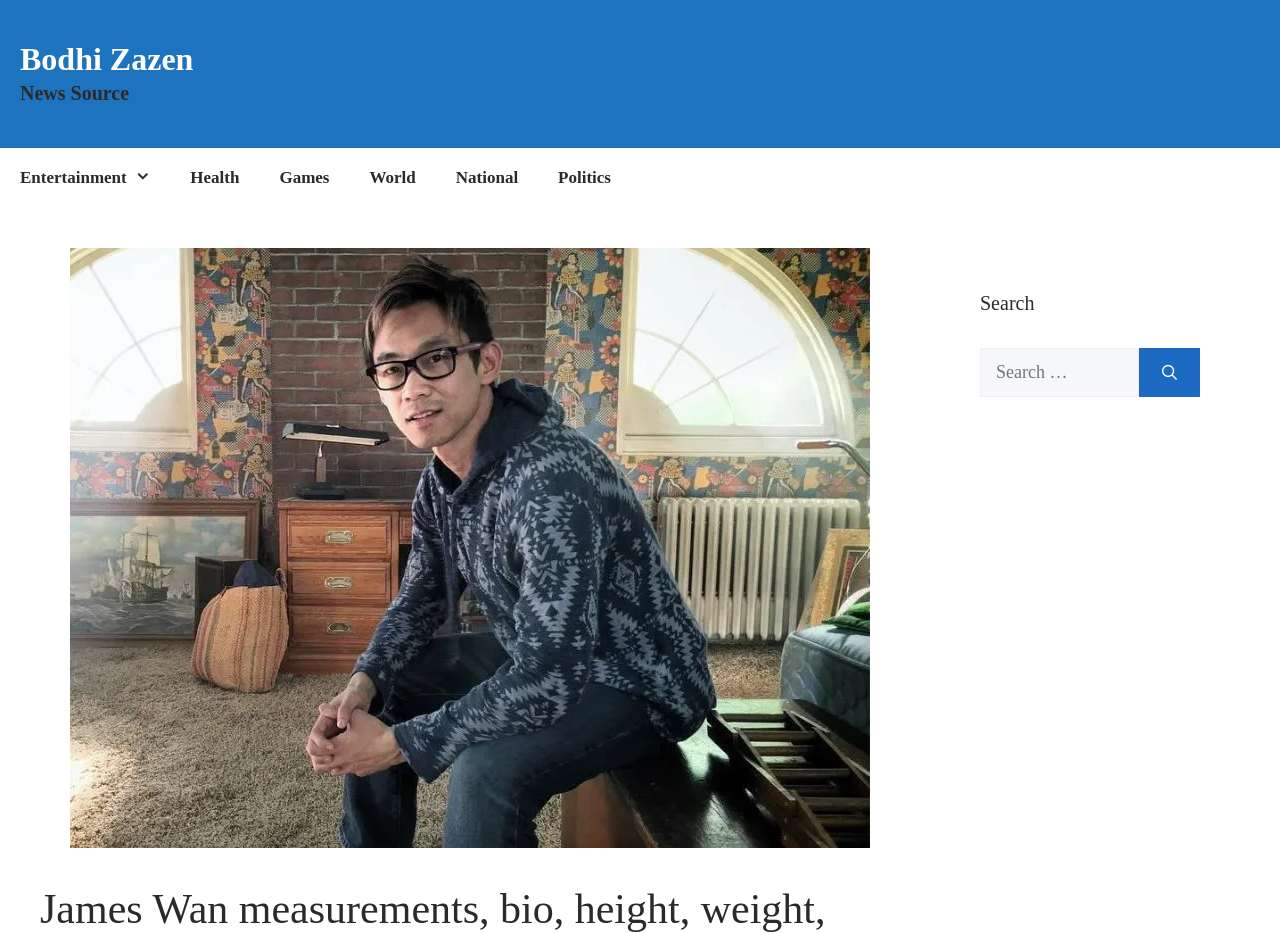Identify the bounding box coordinates for the region to click in order to carry out this instruction: "Search for something". Provide the coordinates using four float numbers between 0 and 1, formatted as [left, top, right, bottom].

[0.766, 0.373, 0.89, 0.426]